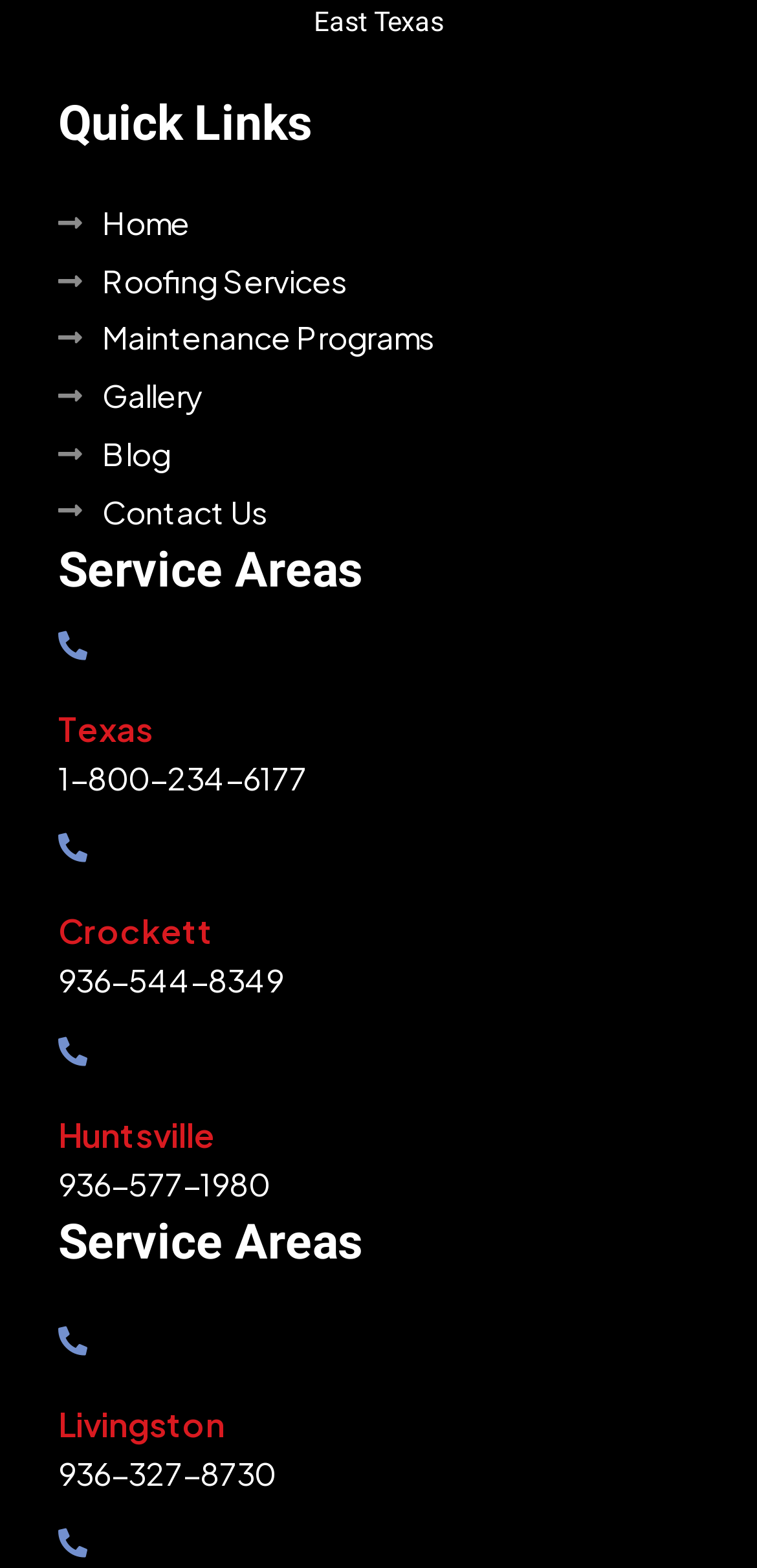Please determine the bounding box of the UI element that matches this description: 936-327-8730. The coordinates should be given as (top-left x, top-left y, bottom-right x, bottom-right y), with all values between 0 and 1.

[0.077, 0.926, 0.364, 0.952]